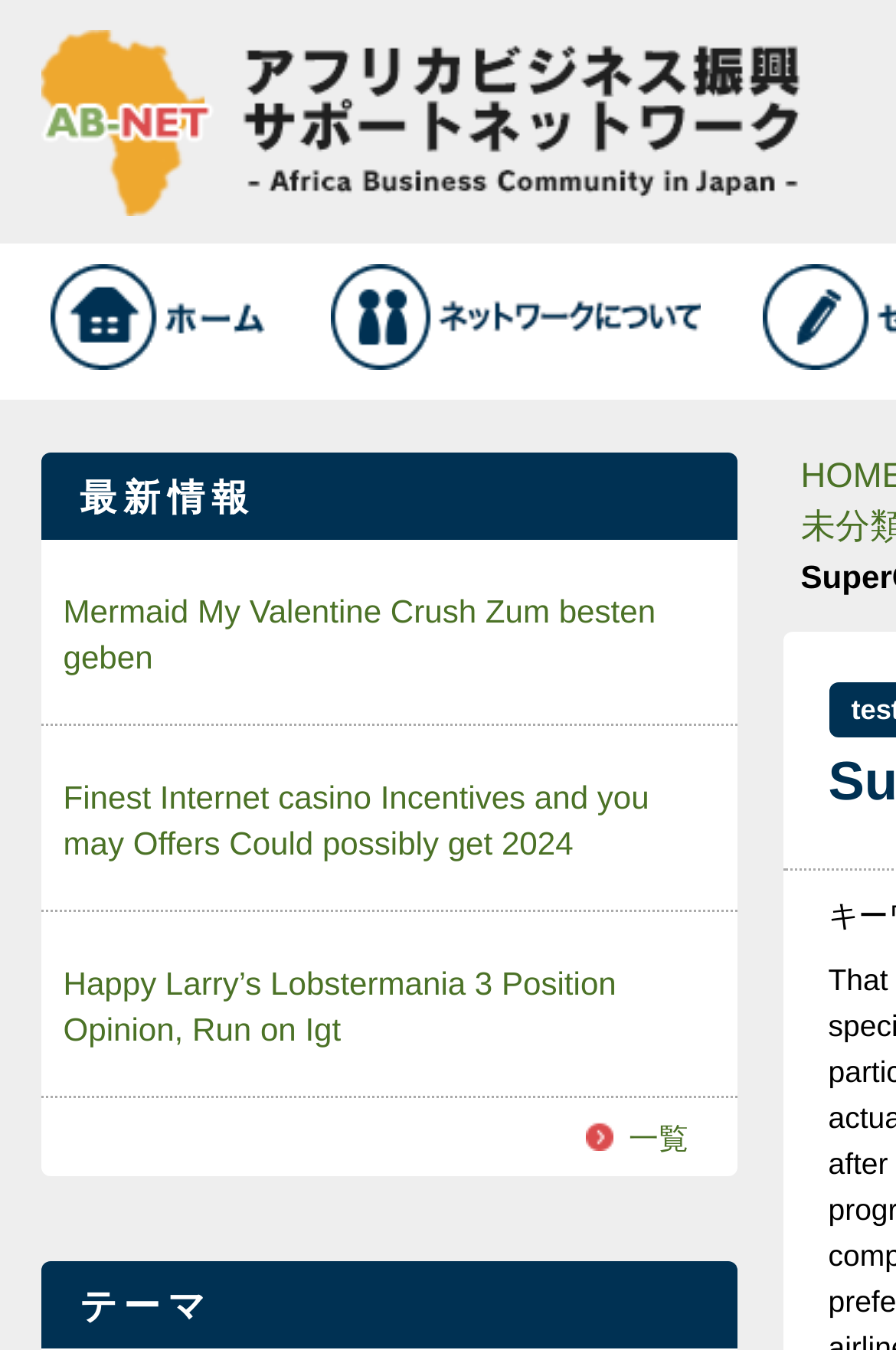Explain the webpage's design and content in an elaborate manner.

The webpage appears to be a portal site for Africa Business Support Network (AB NET), which aims to promote business growth in Africa through public-private partnerships. 

At the top of the page, there is a heading that describes the purpose of AB NET, which is to contribute to Africa's private sector-led growth through business promotion between Japan and Africa. Below this heading, there is a link and an image that seem to be related to the same topic.

On the top-left side of the page, there are two links, "ホーム" (Home) and "ネットワークについて" (About the Network), each accompanied by an image. These links are likely part of the main navigation menu.

Further down the page, there is a heading titled "最新情報" (Latest Information), which is followed by three links to articles or news stories. The first link is titled "Mermaid My Valentine Crush Zum besten geben", the second is "Finest Internet casino Incentives and you may Offers Could possibly get 2024", and the third is "Happy Larry’s Lobstermania 3 Position Opinion, Run on Igt". These links seem to be related to online gaming or casinos.

On the bottom-right side of the page, there is a link titled "一覧" (List), which may lead to a list of articles or resources. Finally, at the very bottom of the page, there is a heading titled "テーマ" (Theme), but it does not seem to have any accompanying content or links.